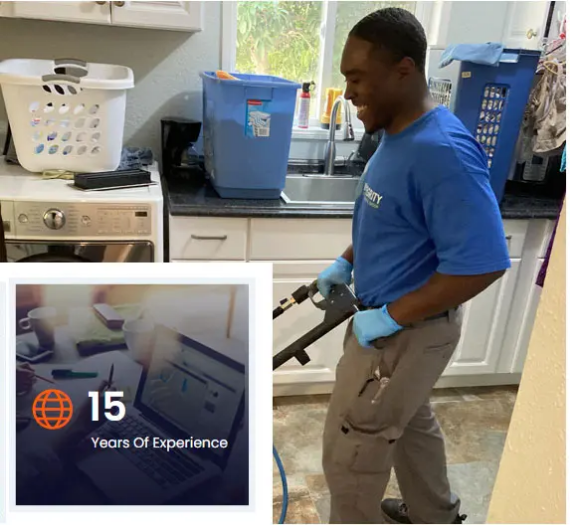Offer a thorough description of the image.

In this image, a smiling technician, wearing a blue shirt and gloves, is actively engaged in a cleaning process in a kitchen setting. The area features light-colored cabinetry and various cleaning supplies, indicating a focus on restoration and cleanliness. A basket and plastic bin are seen nearby, suggesting preparation and organization for the task at hand. 

Overlaying the image is a graphic highlighting "15 Years Of Experience," symbolized by a globe icon, underscoring the technician's expertise and commitment to quality service in damage restoration. This visual communication conveys reliability and professionalism, emphasizing the technician's role in ensuring a clean and safe environment.